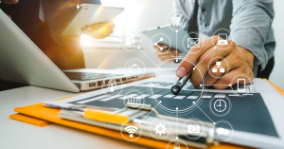Using a single word or phrase, answer the following question: 
How many digital devices are shown in the image?

Two